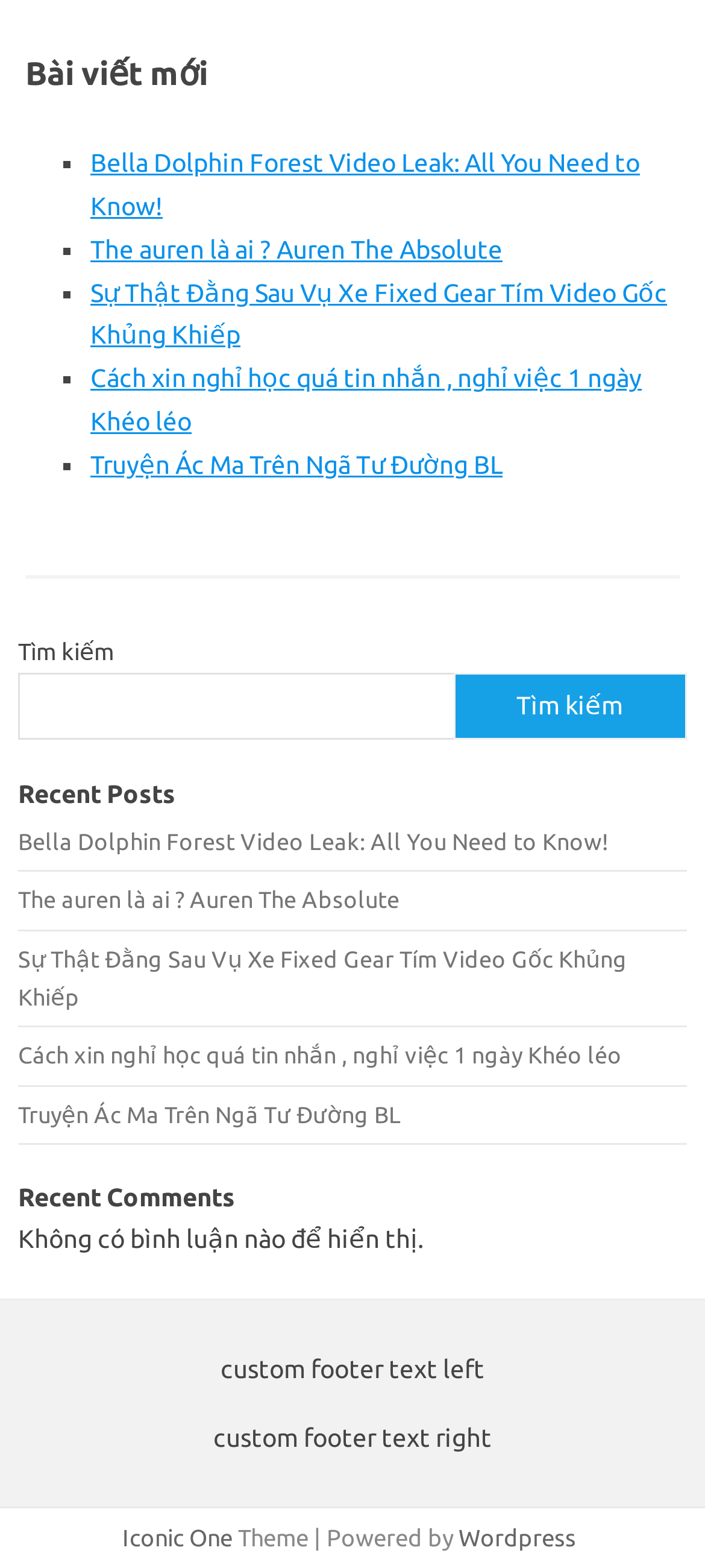Using the element description Wordpress, predict the bounding box coordinates for the UI element. Provide the coordinates in (top-left x, top-left y, bottom-right x, bottom-right y) format with values ranging from 0 to 1.

[0.65, 0.972, 0.817, 0.988]